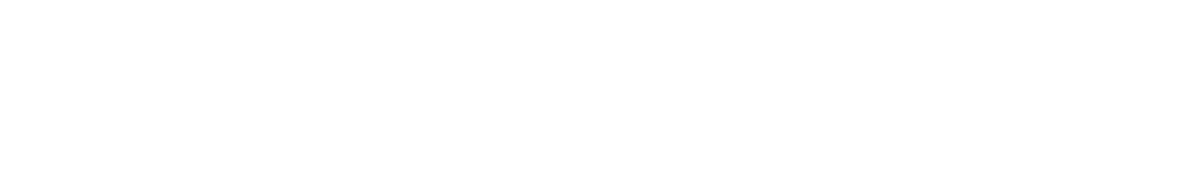Give a detailed account of everything present in the image.

The image depicts a stylized logo or graphic element, prominently featured within a webpage that provides resources related to topics of interest. Below the image, there are topics suggested for further exploration, including connections to recommended books and related library themes. This visual plays a key role in enhancing the user experience by facilitating navigation through content about the Boards of Directors and offering insights for those interested in photography businesses, among other subjects.